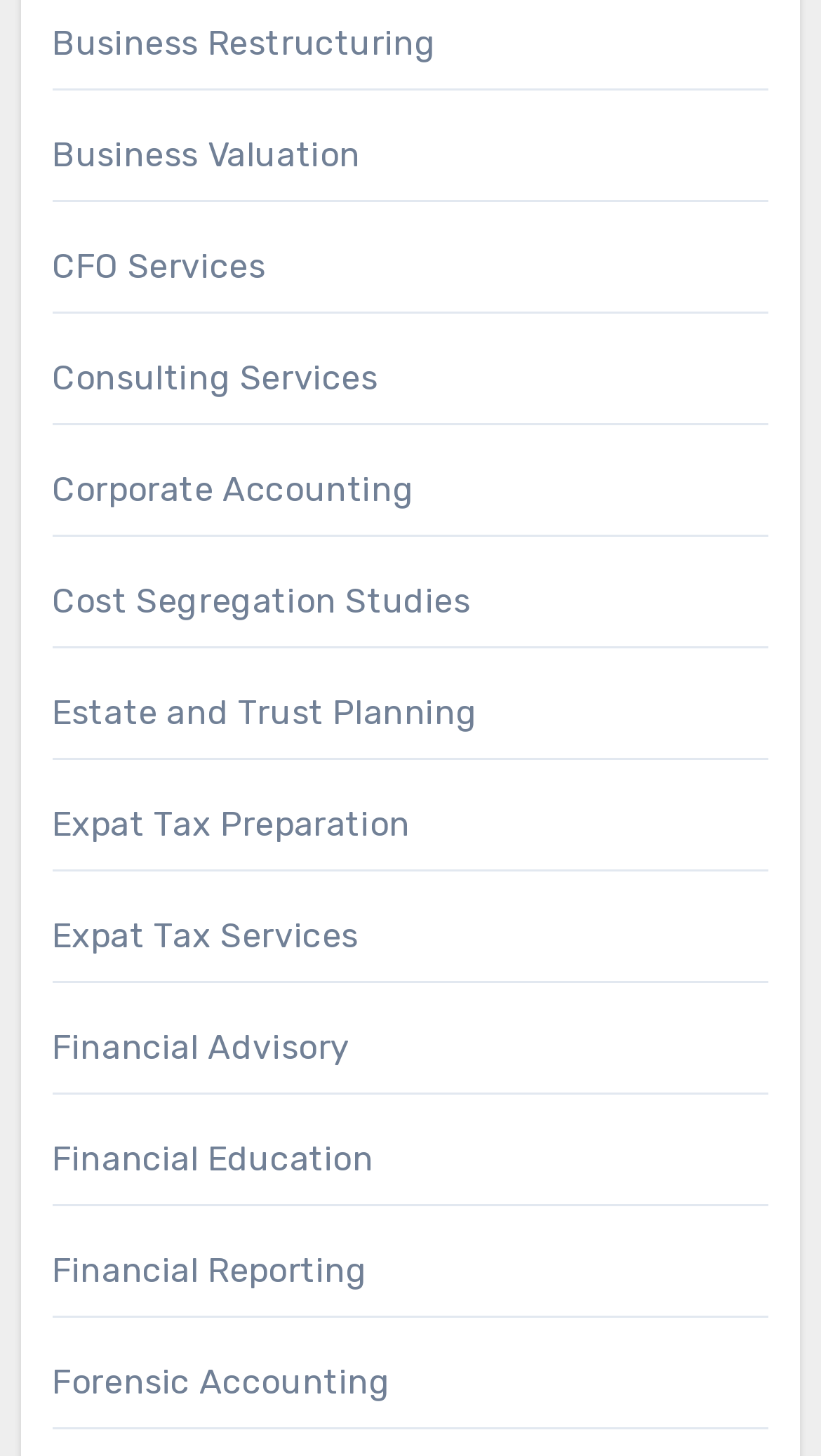With reference to the screenshot, provide a detailed response to the question below:
Is Estate and Trust Planning a service offered on this webpage?

I searched the list of services and found that Estate and Trust Planning is indeed one of the services offered on this webpage.